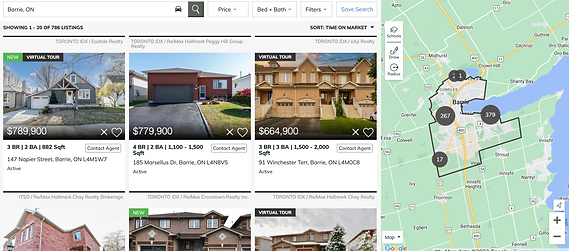Offer an in-depth caption that covers the entire scene depicted in the image.

The image showcases a real estate search interface for properties located in Barrie, Ontario. On the left side, several listings are displayed, highlighting homes available for sale, including details such as price, number of bedrooms and bathrooms, and square footage. For instance, a 3-bedroom, 2-bathroom home is listed at $789,900, and other properties range in price, indicating various options for potential buyers. Each listing provides a "Contact Agent" link for further inquiries and specifies whether a virtual tour is available.

To the right, a map outlines the Barrie area, featuring markers that correspond to the property listings, enhancing the user experience by allowing clients to see the geographical locations of the homes available for sale. This comprehensive view aids users in navigating the real estate market, ultimately assisting buyers in making informed decisions about potential investments in the Barrie region.